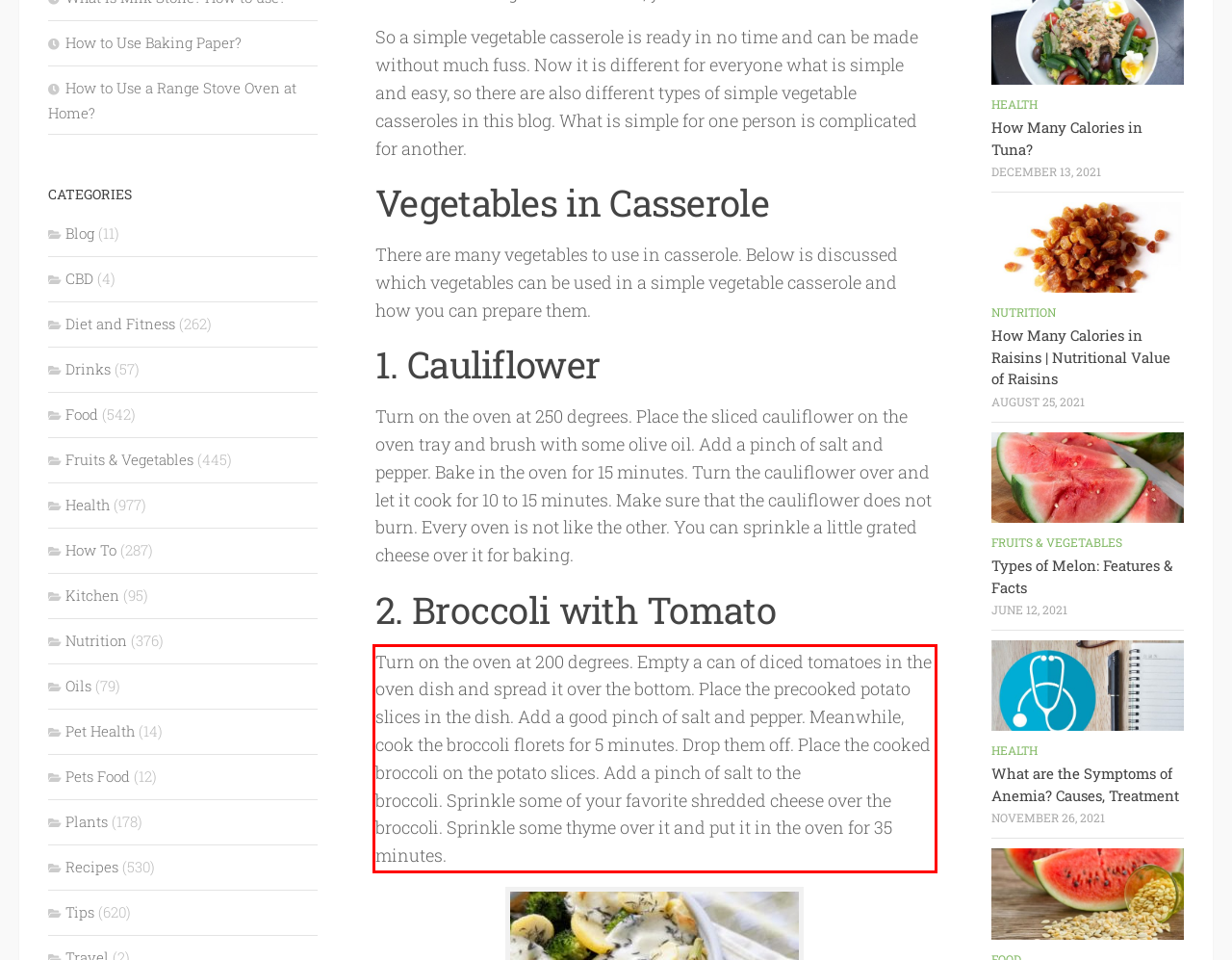Within the provided webpage screenshot, find the red rectangle bounding box and perform OCR to obtain the text content.

Turn on the oven at 200 degrees. Empty a can of diced tomatoes in the oven dish and spread it over the bottom. Place the precooked potato slices in the dish. Add a good pinch of salt and pepper. Meanwhile, cook the broccoli florets for 5 minutes. Drop them off. Place the cooked broccoli on the potato slices. Add a pinch of salt to the broccoli. Sprinkle some of your favorite shredded cheese over the broccoli. Sprinkle some thyme over it and put it in the oven for 35 minutes.